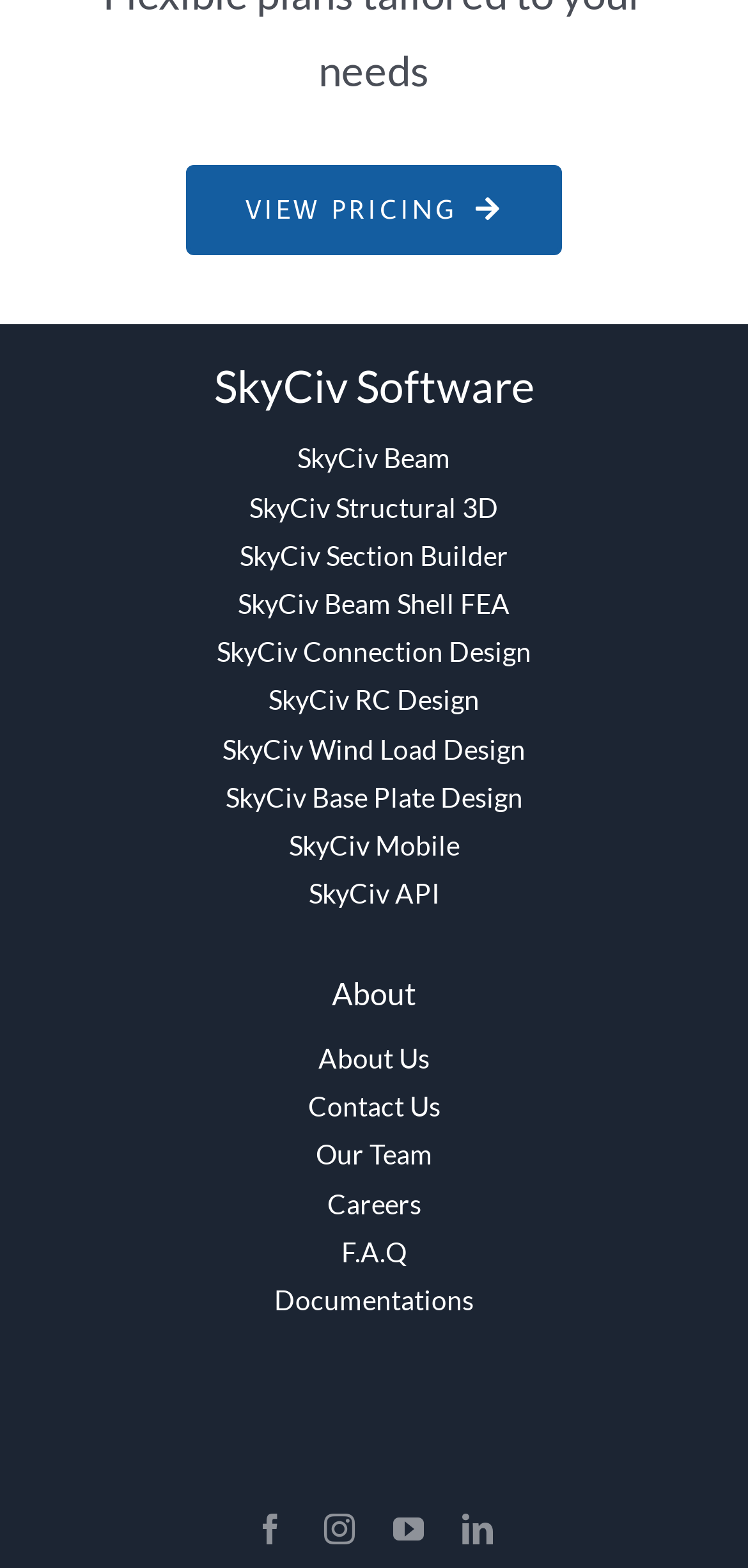Find the bounding box coordinates of the UI element according to this description: "SkyCiv Structural 3D".

[0.08, 0.308, 0.92, 0.339]